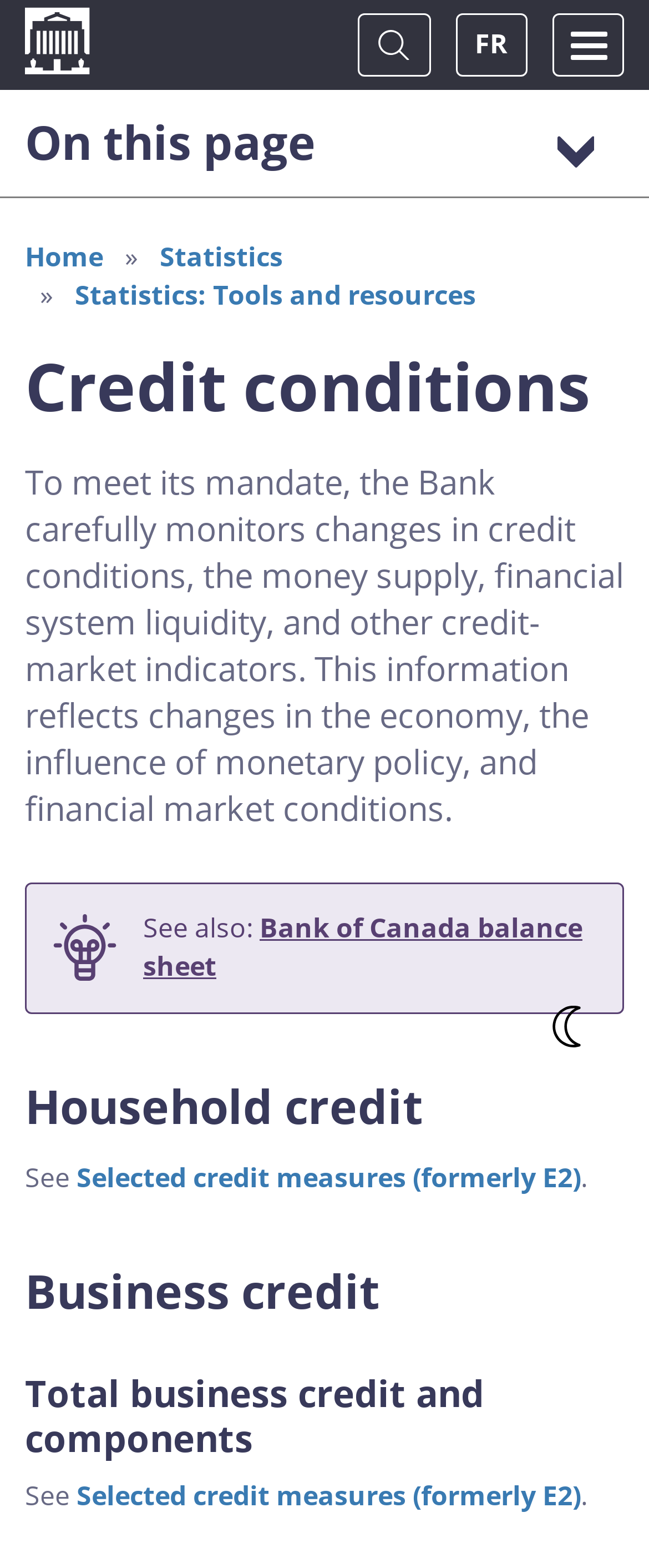Provide the bounding box coordinates of the HTML element described by the text: "Statistics".

[0.246, 0.152, 0.436, 0.175]